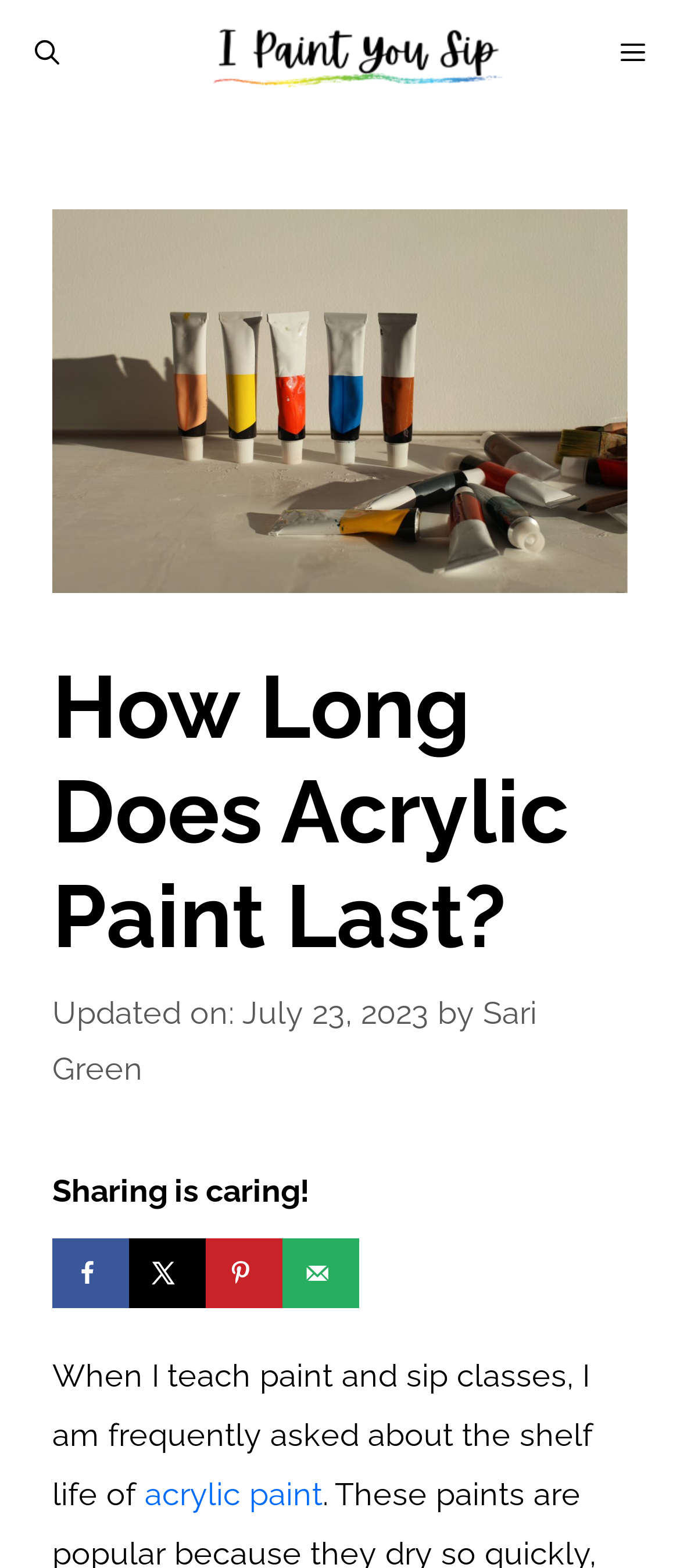Using floating point numbers between 0 and 1, provide the bounding box coordinates in the format (top-left x, top-left y, bottom-right x, bottom-right y). Locate the UI element described here: Twitter

[0.19, 0.79, 0.303, 0.834]